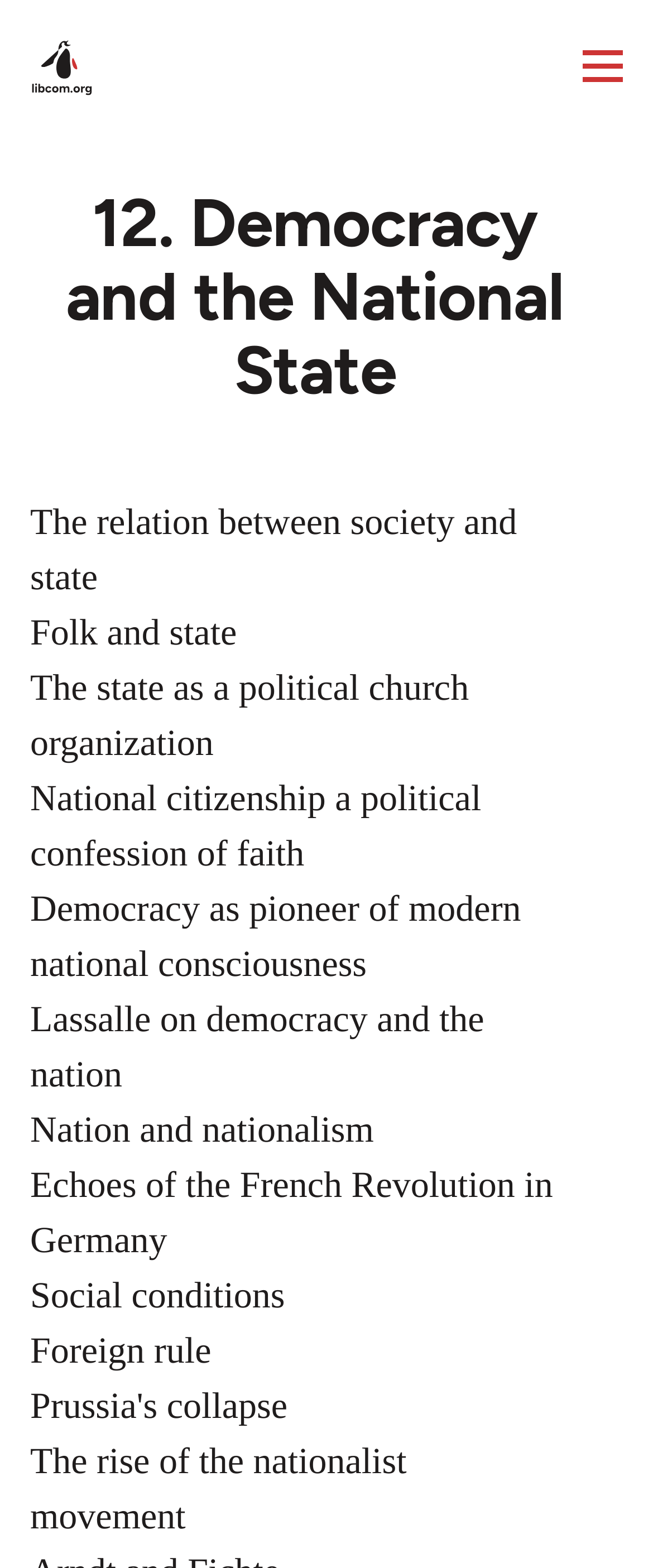What is the last subtopic mentioned?
Answer the question with a thorough and detailed explanation.

I looked at the webpage and found the last subtopic mentioned under the main heading '12. Democracy and the National State', which is 'The rise of the nationalist movement'.